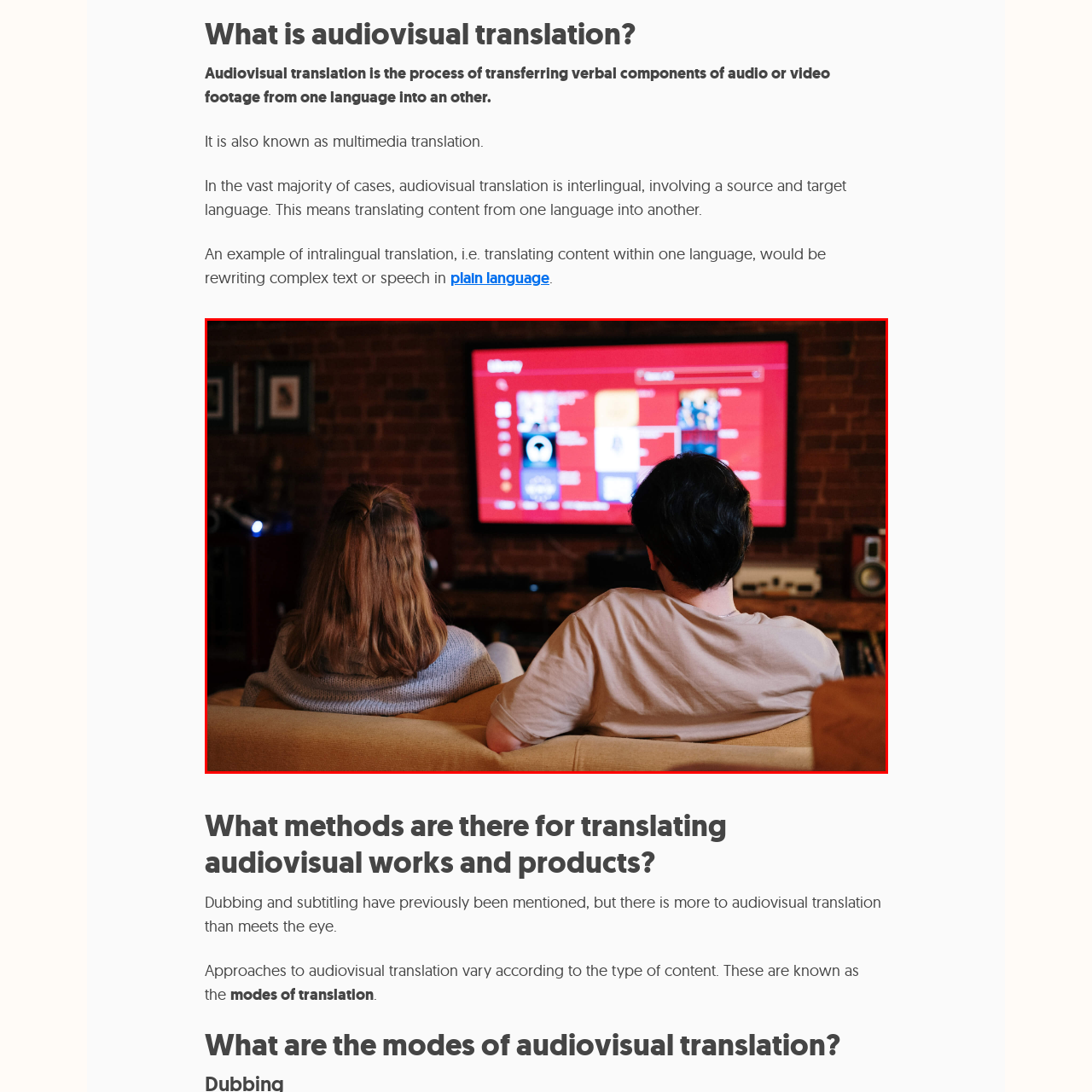What is the central element in their evening together?  
Pay attention to the image within the red frame and give a detailed answer based on your observations from the image.

The caption highlights the television as a central element in their evening together, reflecting the growing trend of multimedia translation in today's globalized world.